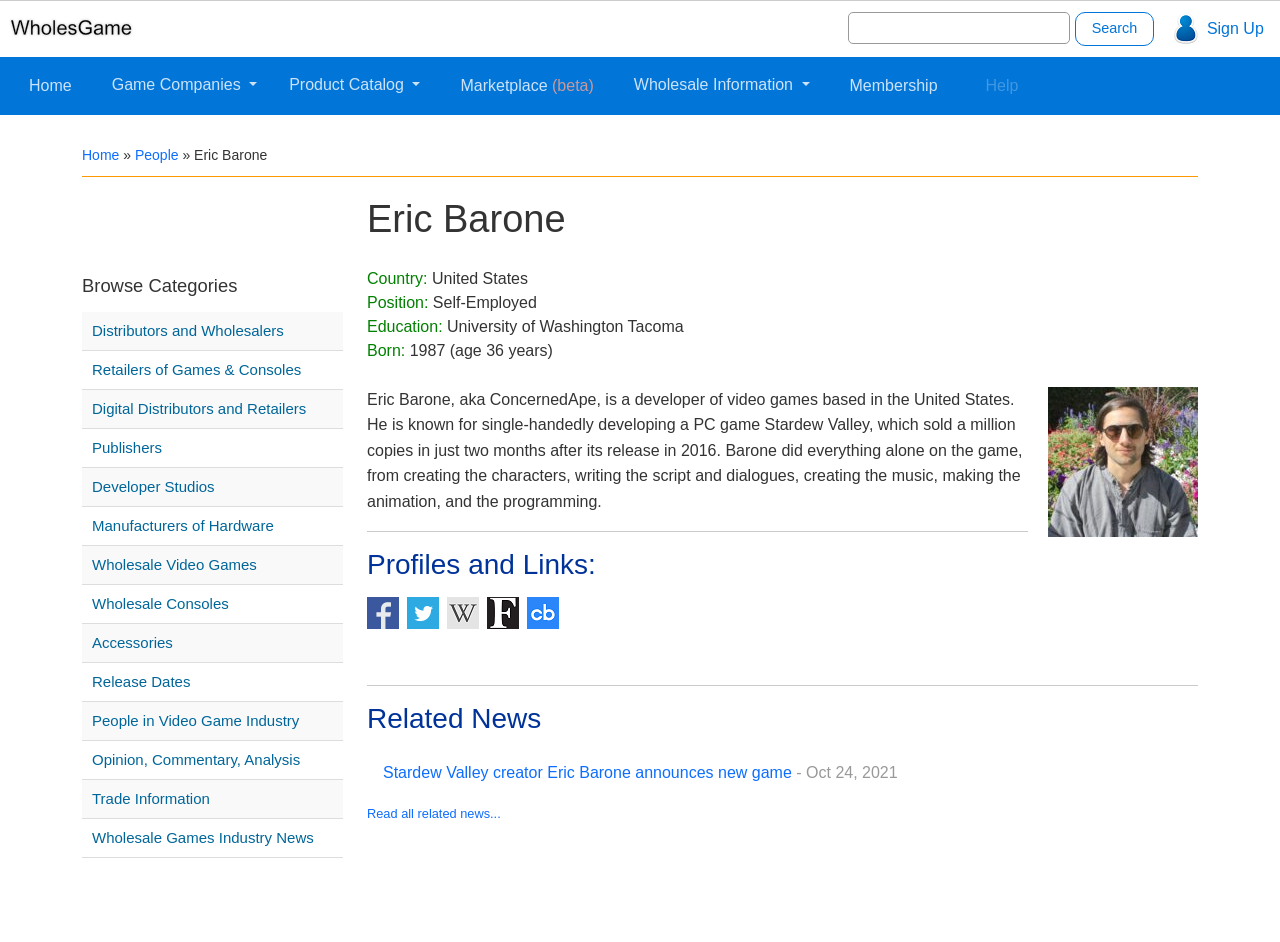What is the name of the game developed by Eric Barone?
Answer the question based on the image using a single word or a brief phrase.

Stardew Valley